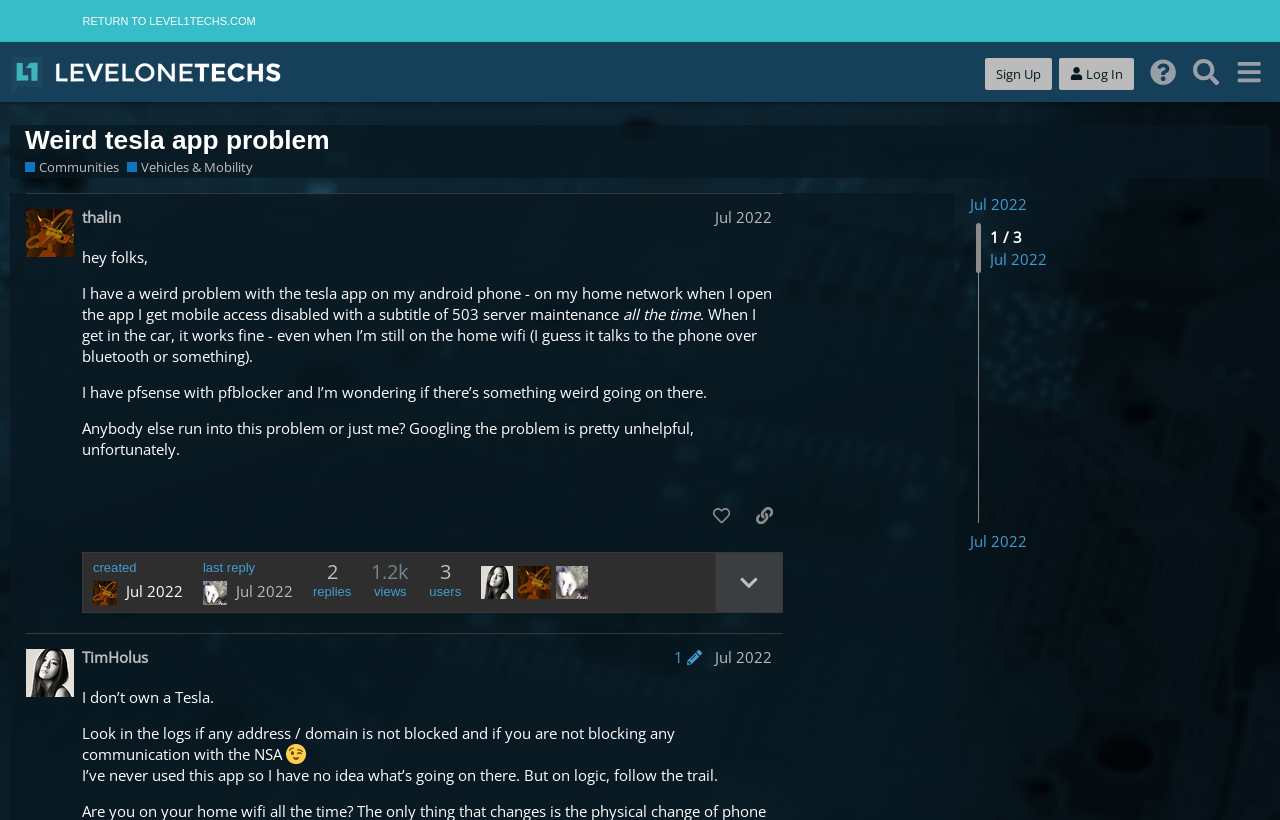Please answer the following question using a single word or phrase: 
What is the problem with the Tesla app?

Mobile access disabled